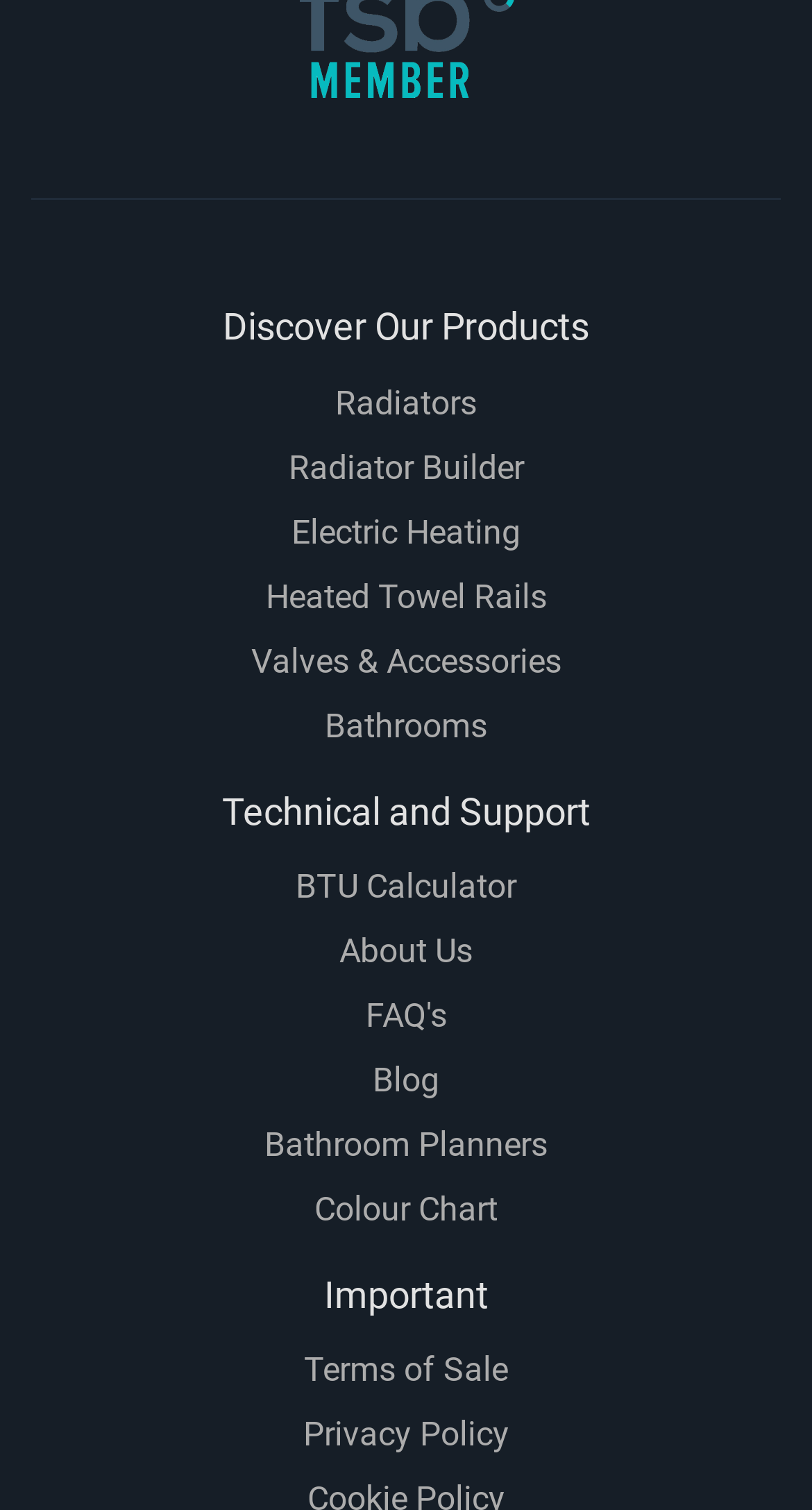What type of information is available in the 'FAQ's' section?
Carefully analyze the image and provide a detailed answer to the question.

The 'FAQ's' link is likely to lead to a section of the website that contains answers to frequently asked questions about the products or services offered by the website, providing customers with quick access to common information and solutions.